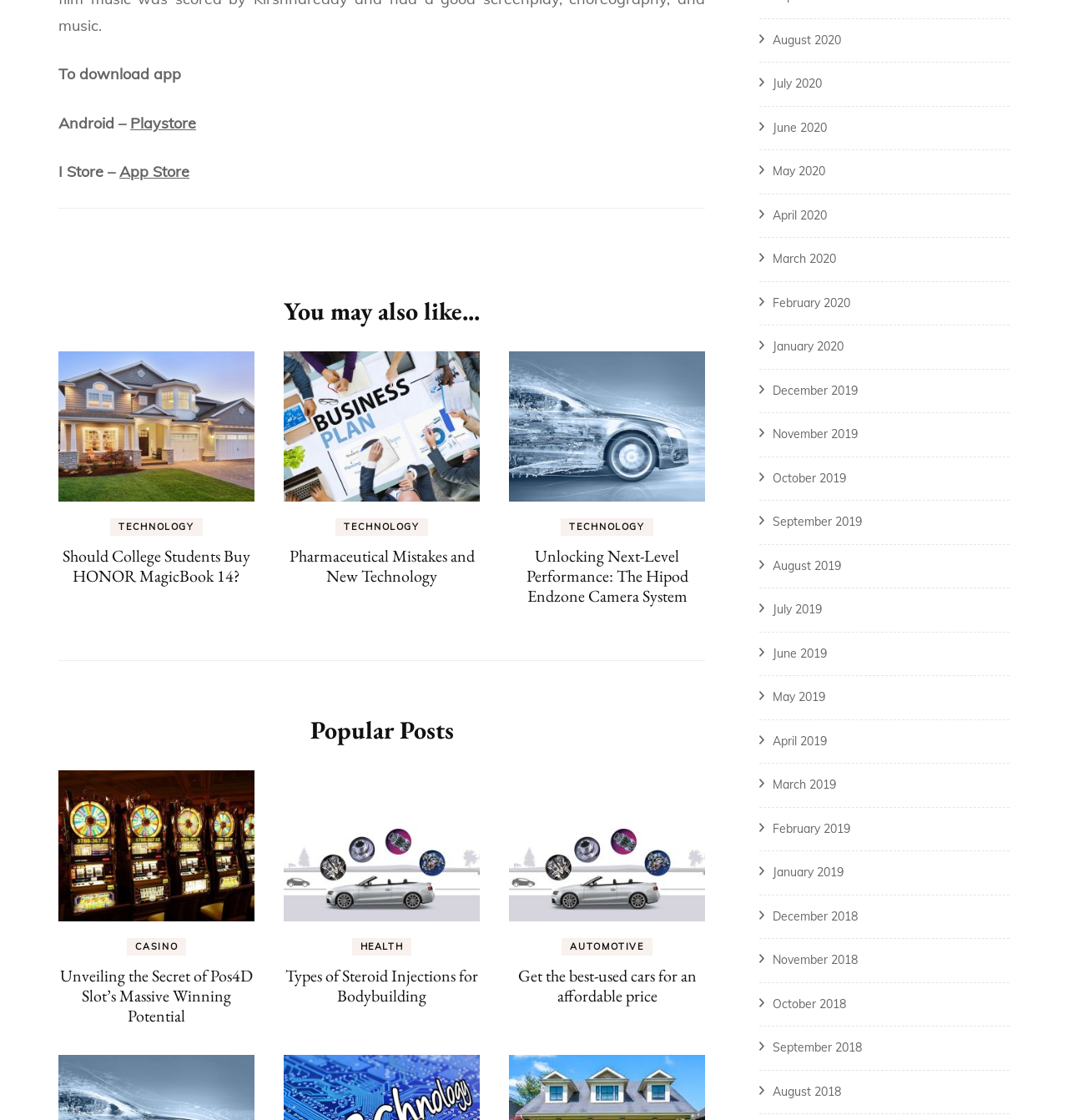What is the topic of the article 'Unveiling the Secret of Pos4D Slot’s Massive Winning Potential'? Please answer the question using a single word or phrase based on the image.

CASINO